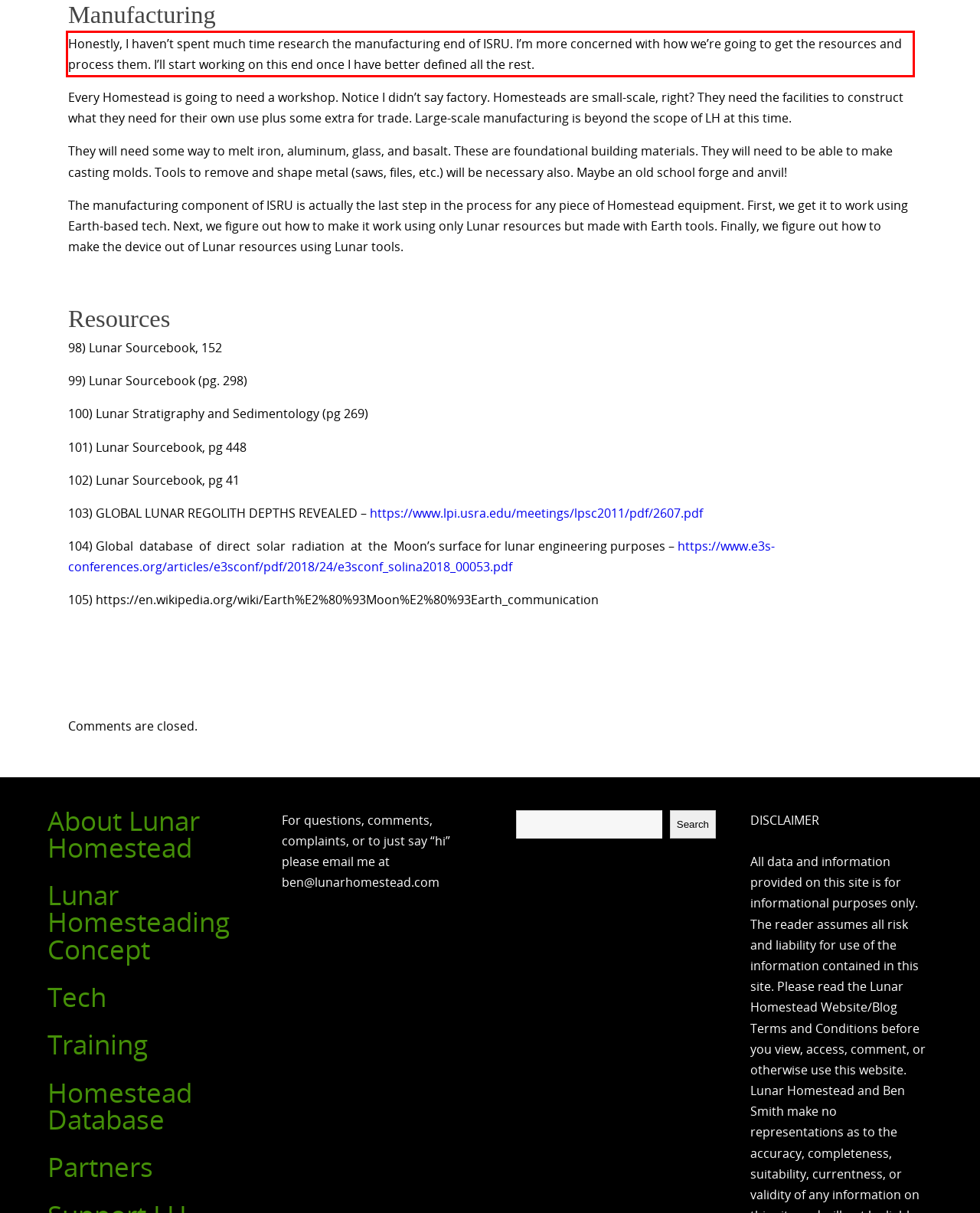Given a webpage screenshot, locate the red bounding box and extract the text content found inside it.

Honestly, I haven’t spent much time research the manufacturing end of ISRU. I’m more concerned with how we’re going to get the resources and process them. I’ll start working on this end once I have better defined all the rest.